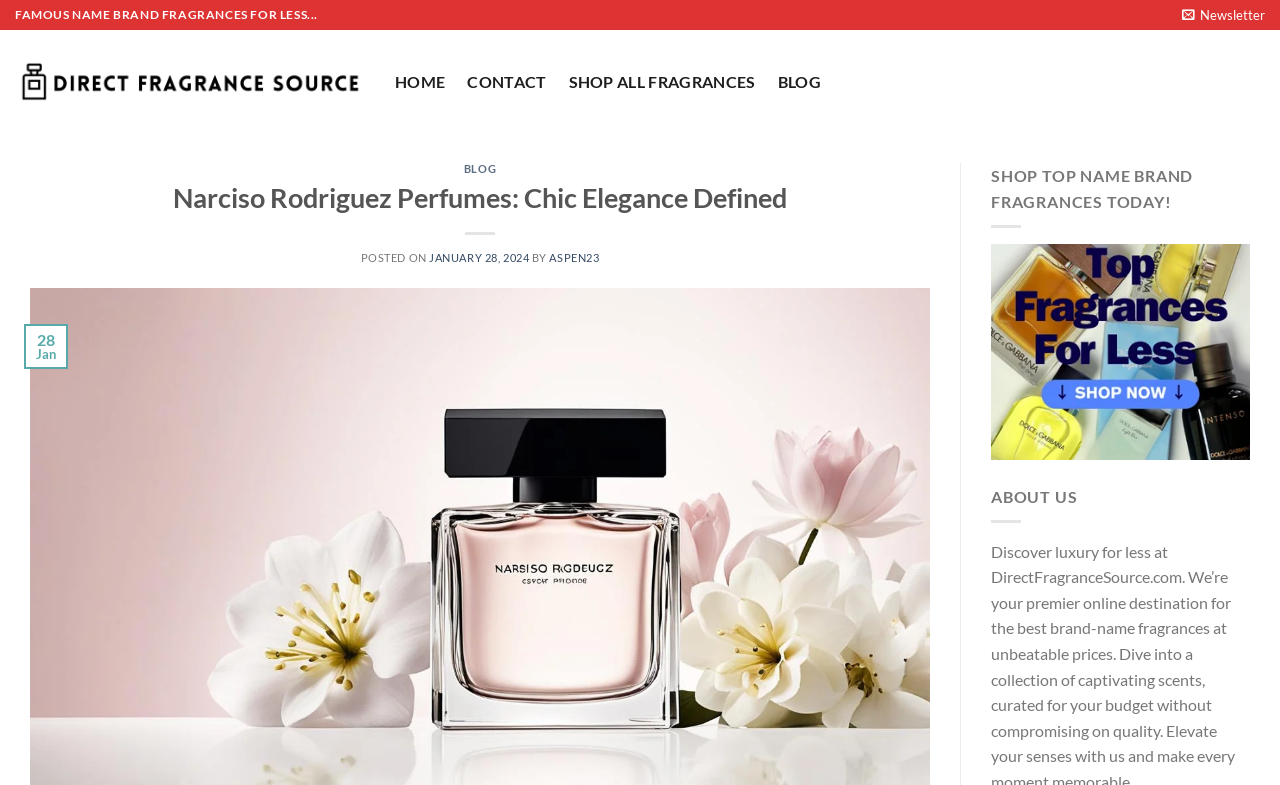Create a detailed summary of all the visual and textual information on the webpage.

The webpage is about Narciso Rodriguez perfumes, showcasing a fusion of modern sophistication and timeless grace. At the top, there is a heading "FAMOUS NAME BRAND FRAGRANCES FOR LESS..." followed by a newsletter link on the right side. Below this, there is a link "Direct Fragrance Source" with an accompanying image, positioned on the left side.

The main navigation menu is located in the middle, consisting of links to "HOME", "CONTACT", "SHOP ALL FRAGRANCES", and "BLOG". The "BLOG" link has a dropdown section with a heading "BLOG" and a sub-link to "BLOG" itself.

Below the navigation menu, there is a section dedicated to a blog post. The post's title is "Narciso Rodriguez Perfumes: Chic Elegance Defined", accompanied by a posting date "JANUARY 28, 2024" and the author's name "ASPEN23". 

On the right side of the blog post, there is a call-to-action section with a heading "SHOP TOP NAME BRAND FRAGRANCES TODAY!" and a link below it. Further down, there is an "ABOUT US" section.

There are a total of 5 links in the main navigation menu, and 7 links within the blog post section. The webpage also features 2 images, one being the logo of "Direct Fragrance Source" and the other not explicitly described.